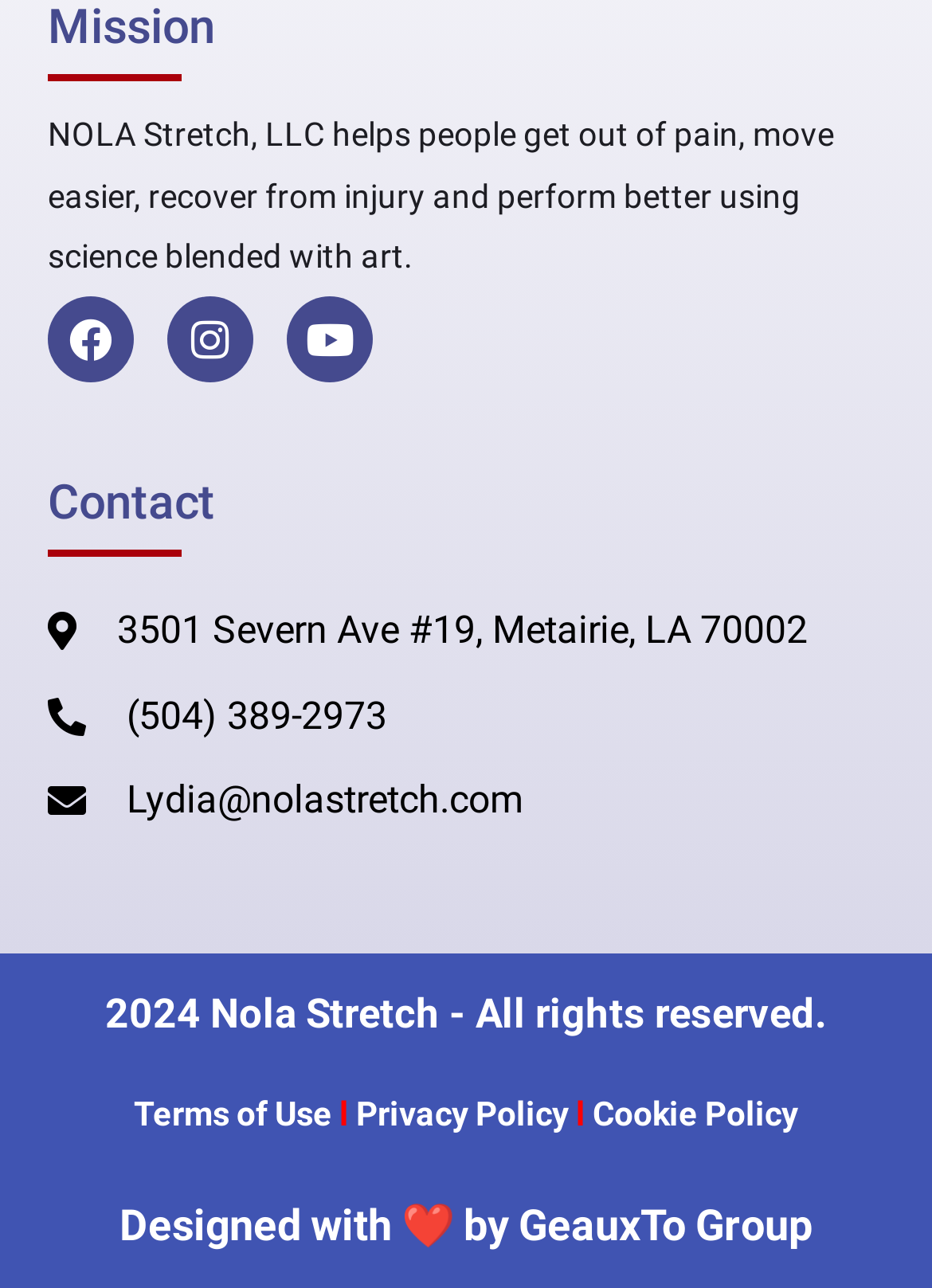How many links are there at the bottom?
Look at the image and answer the question using a single word or phrase.

5